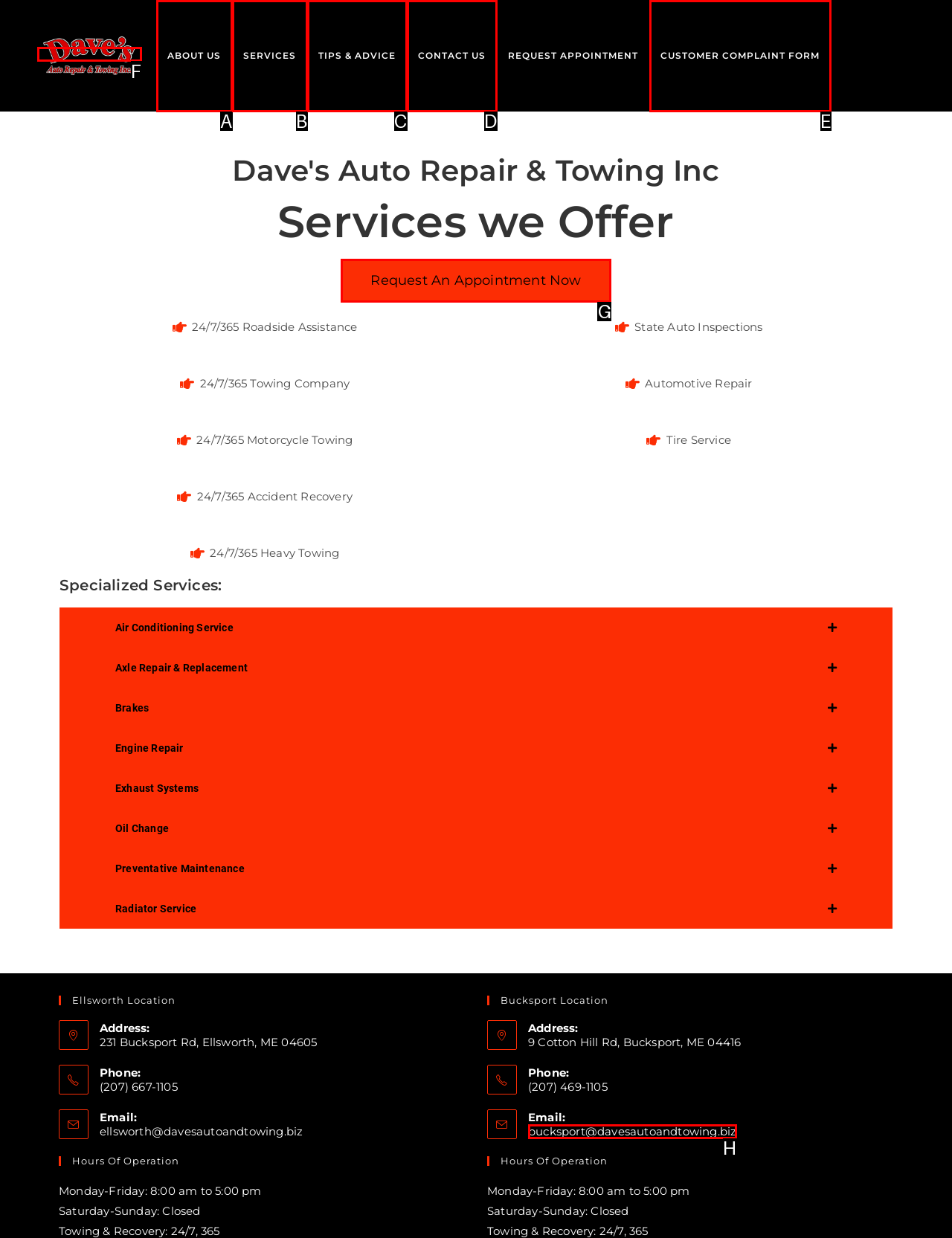Looking at the description: Contact Us, identify which option is the best match and respond directly with the letter of that option.

D